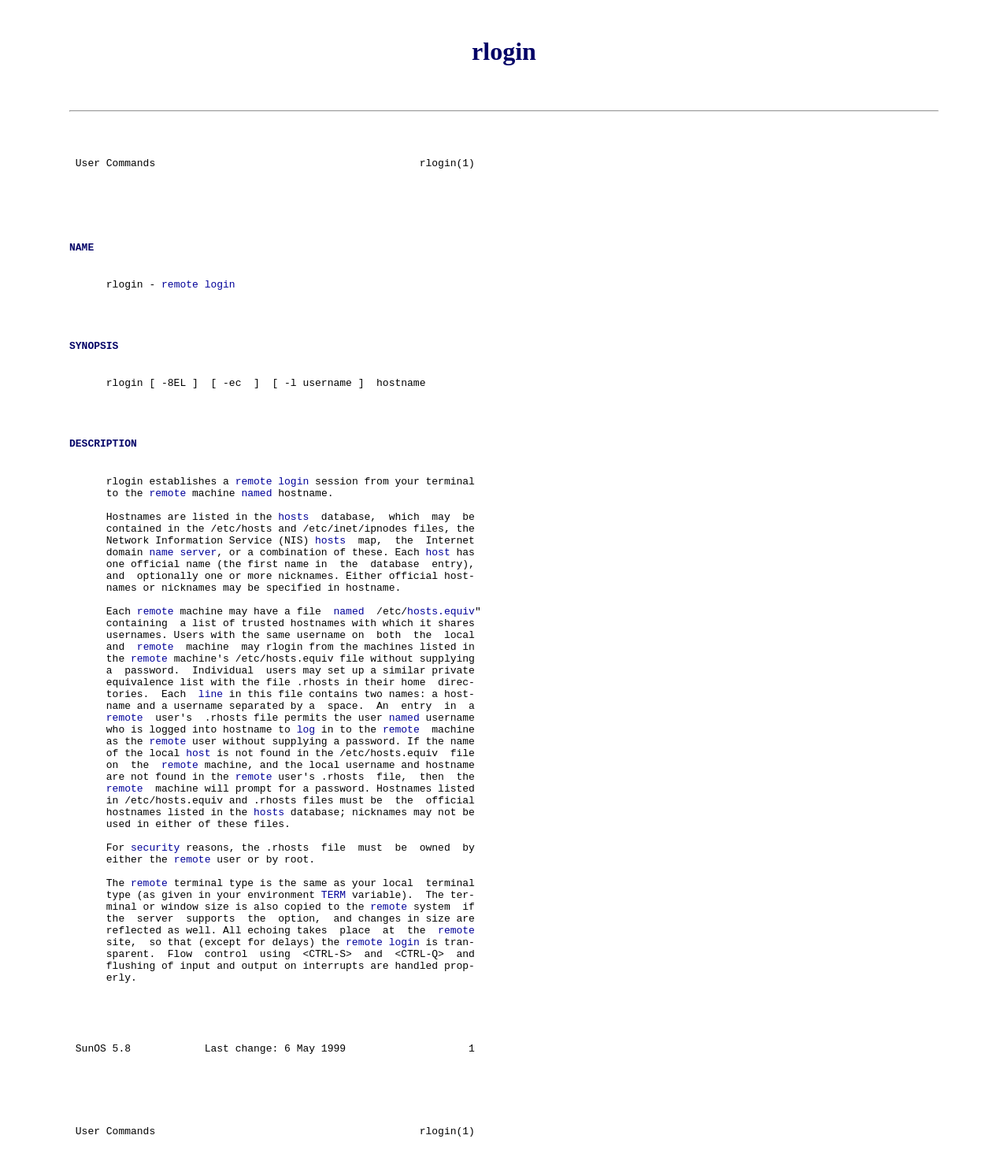Provide a comprehensive caption for the webpage.

This webpage appears to be a documentation page for the `rlogin` command. At the top, there is a heading with the title "rlogin" and a horizontal separator line below it. 

Below the separator line, there is a section titled "NAME" with a brief description of the `rlogin` command. 

The next section is titled "SYNOPSIS" and provides the syntax for using the `rlogin` command. 

Following this, there is a lengthy section titled "DESCRIPTION" that explains the purpose and functionality of the `rlogin` command in detail. This section contains several links to related terms such as "remote", "login", "hosts", and "name server". 

The text in this section describes how the `rlogin` command establishes a remote login session from the user's terminal to a remote machine, and how it handles username and hostname authentication. It also explains the use of files such as `/etc/hosts.equiv` and `.rhosts` for trusted hostnames and usernames.

The webpage continues with more detailed information about the `rlogin` command, including its handling of terminal types, window sizes, and echoing. 

At the very bottom of the page, there is a footer section with the SunOS 5.8 logo and a last change date of 6 May 1999.